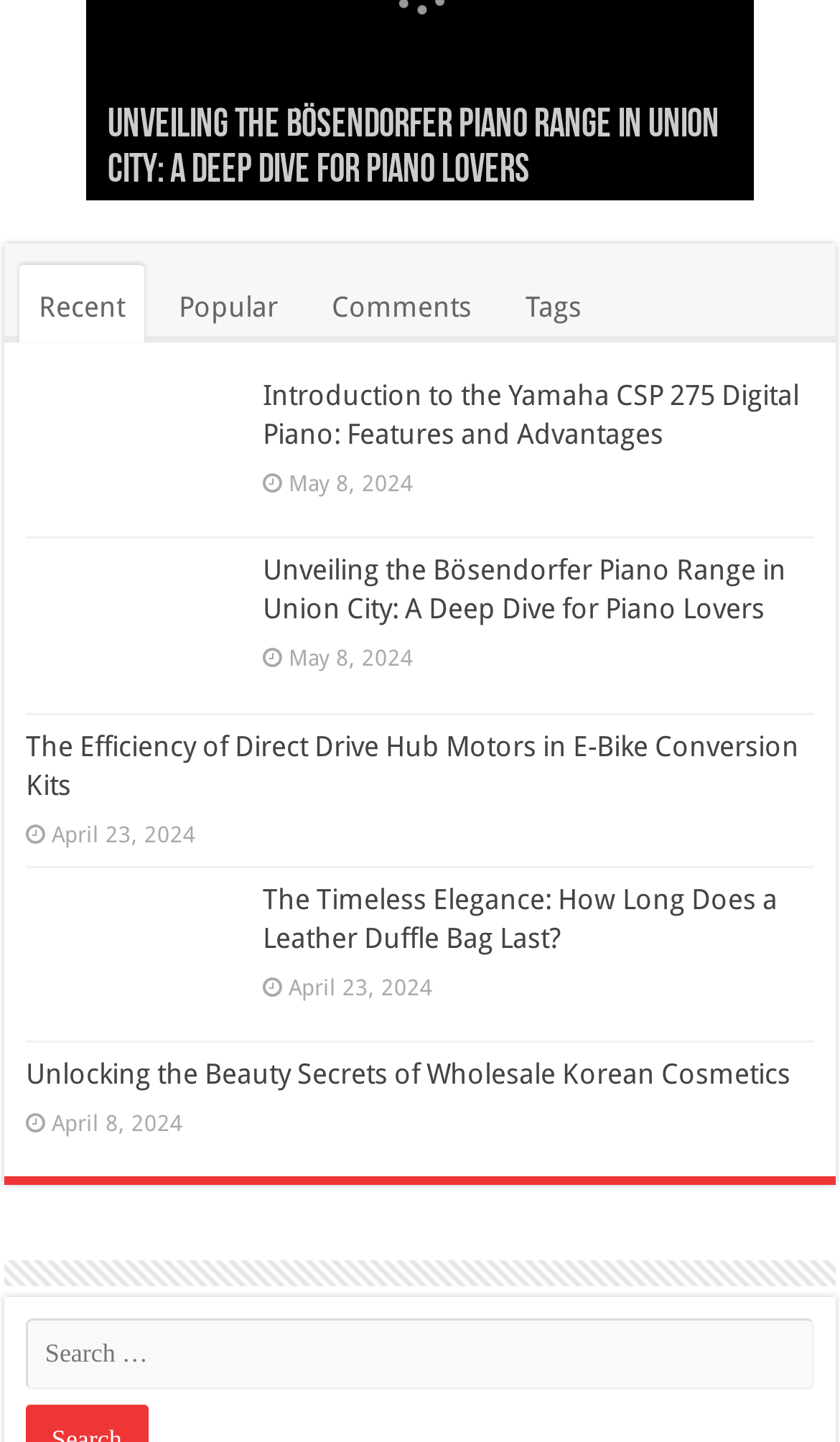Give a short answer using one word or phrase for the question:
What is the purpose of the icon with the bounding box coordinates [0.031, 0.262, 0.287, 0.364]?

Share